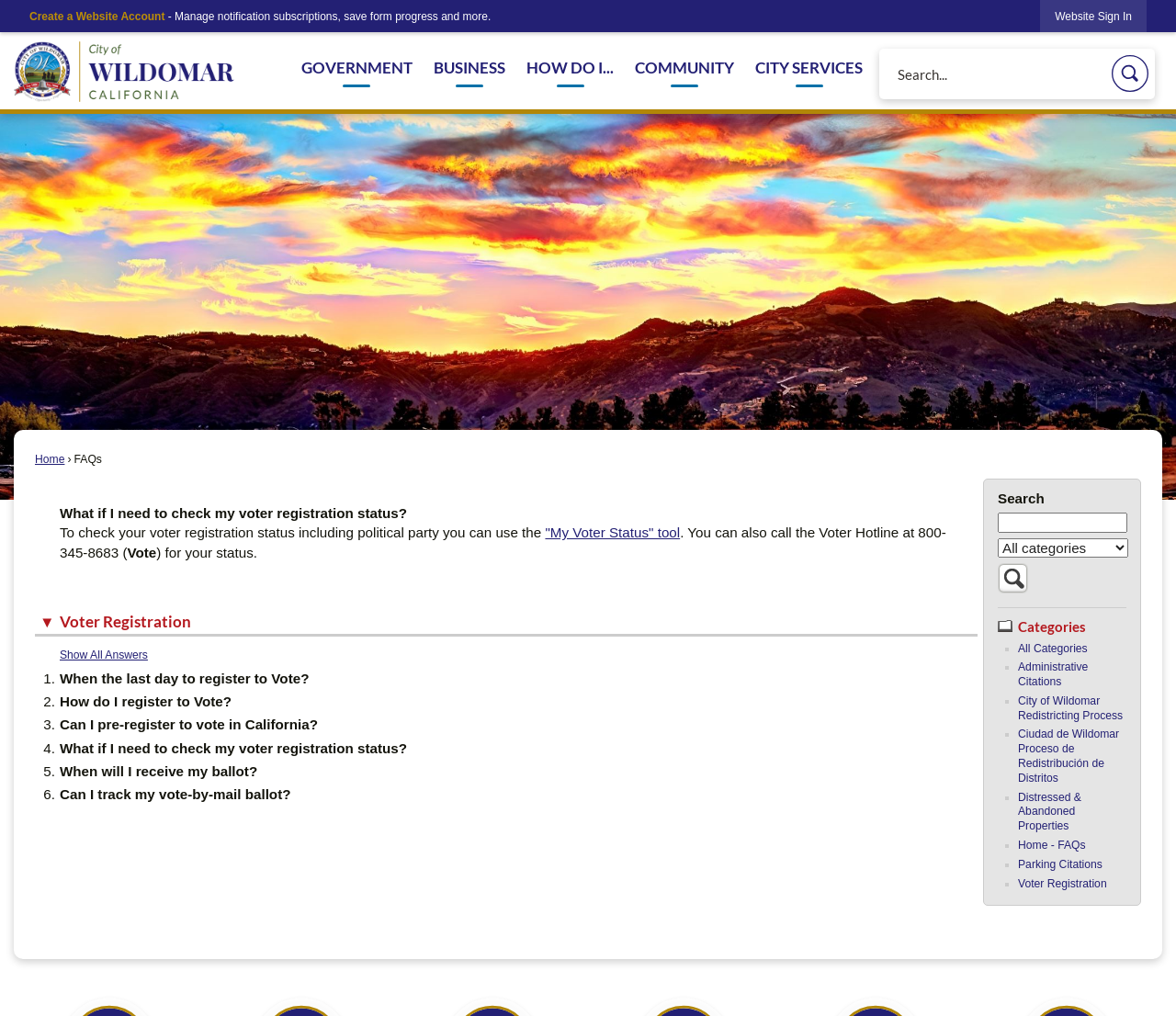Find the coordinates for the bounding box of the element with this description: "parent_node: Search name="searchField" placeholder="Search..." title="Search..."".

[0.748, 0.048, 0.982, 0.098]